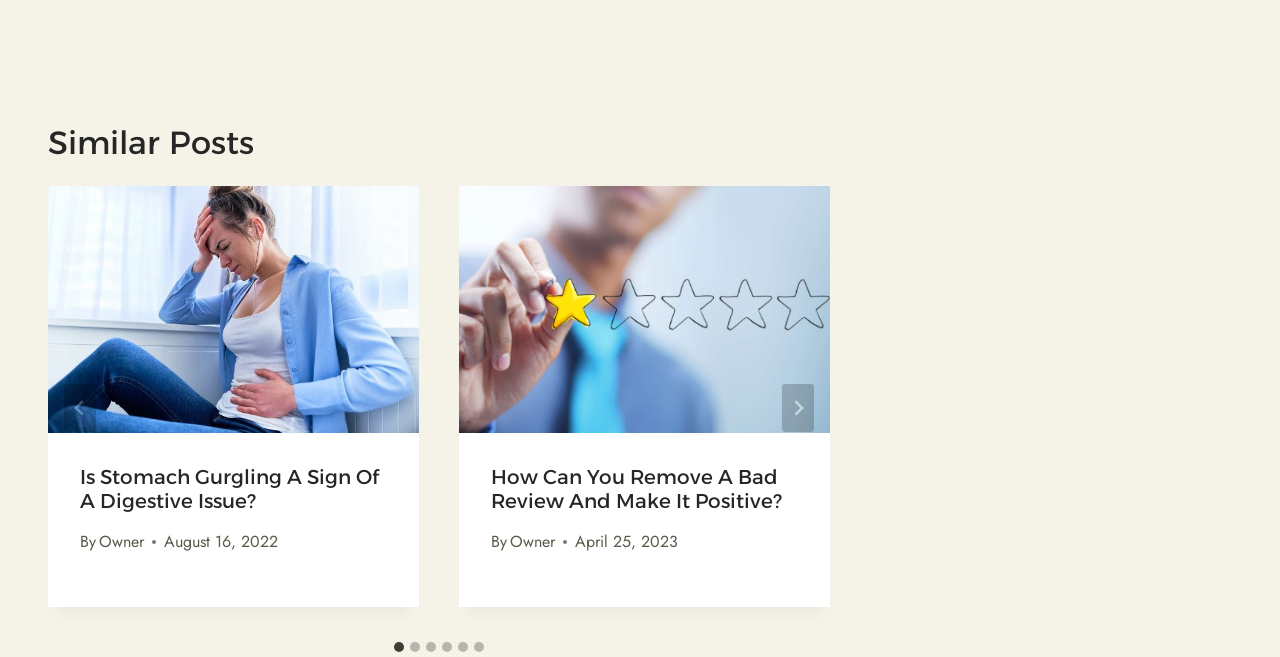Respond to the question below with a single word or phrase:
How many slides are there in total?

6